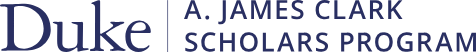Explain in detail what you see in the image.

This image features the logo of the A. James Clark Scholars Program at Duke University. The text is elegantly styled, prominently displaying "Duke" in a bold font on the left side, followed by a vertical line that separates it from the program name, "A. JAMES CLARK SCHOLARS PROGRAM," which is written in a refined, slightly smaller font. The design reflects the prestigious nature of the program, indicating its association with Duke University and highlighting its focus on academic excellence and scholarship. The overall color scheme is a deep blue, evoking a sense of trust and professionalism, relevant to the academic environment of the institution.